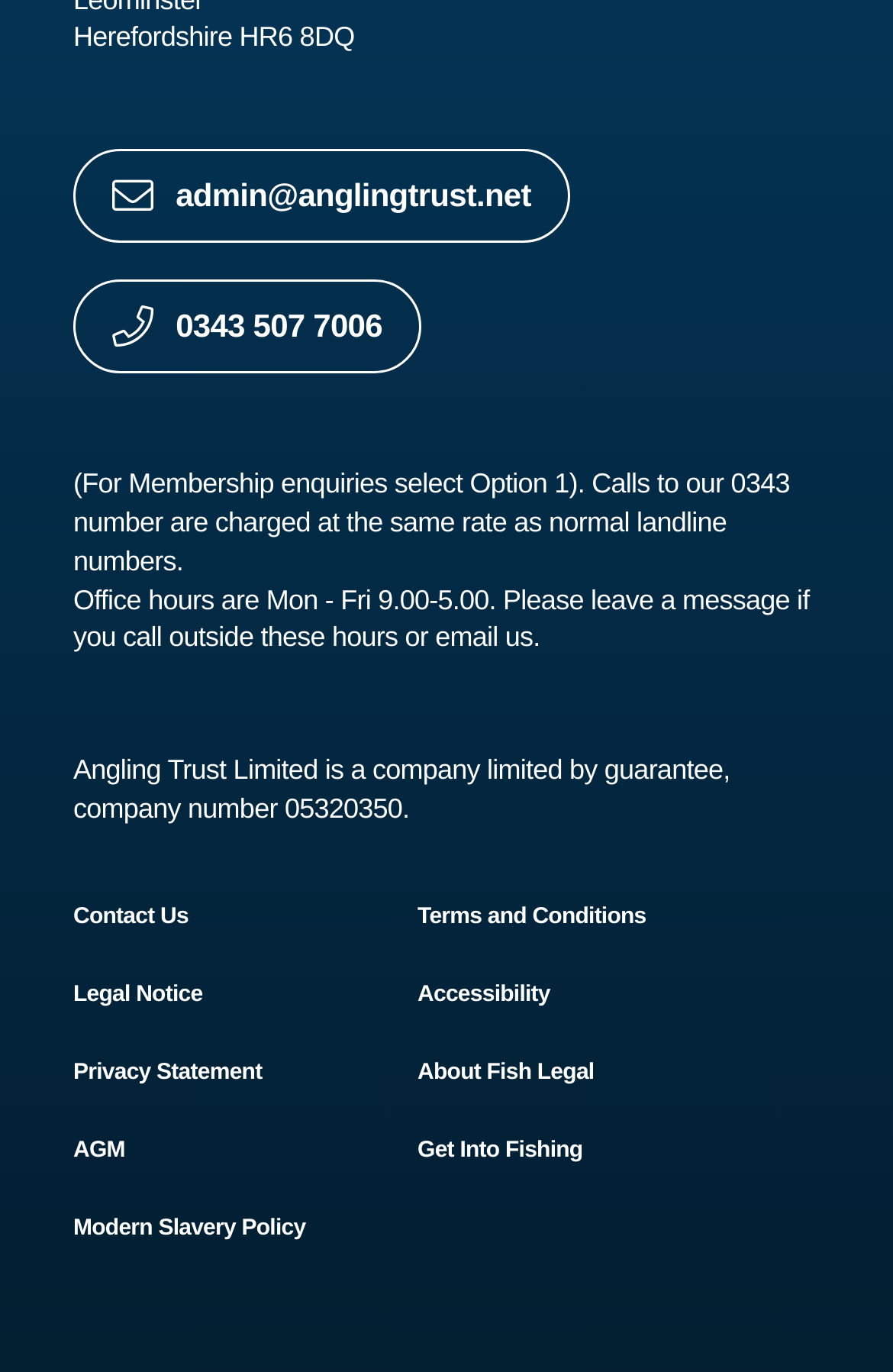Determine the bounding box coordinates of the target area to click to execute the following instruction: "Visit Clockpunk Studios."

None